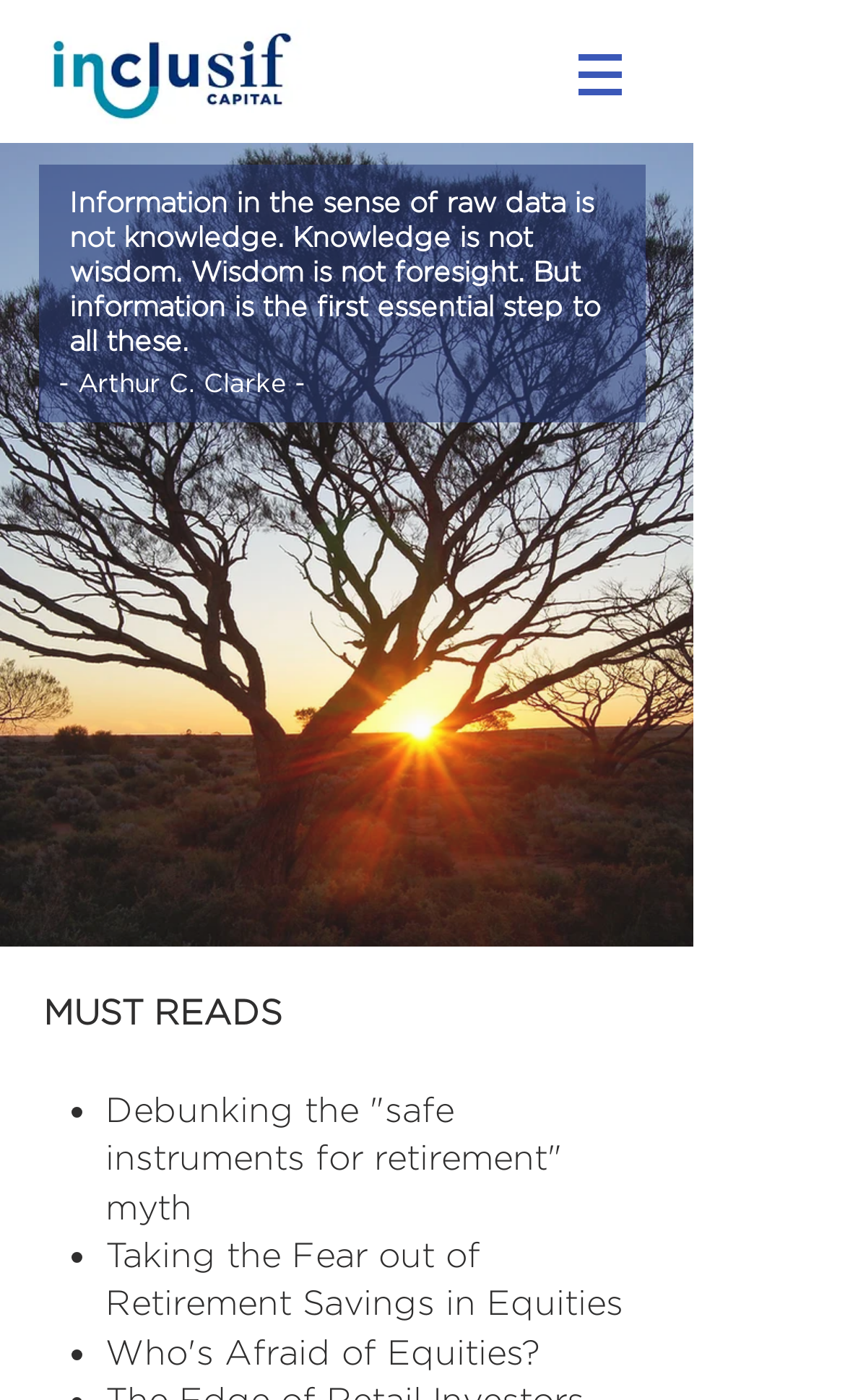Extract the bounding box of the UI element described as: "Who's Afraid of Equities?".

[0.125, 0.953, 0.641, 0.979]